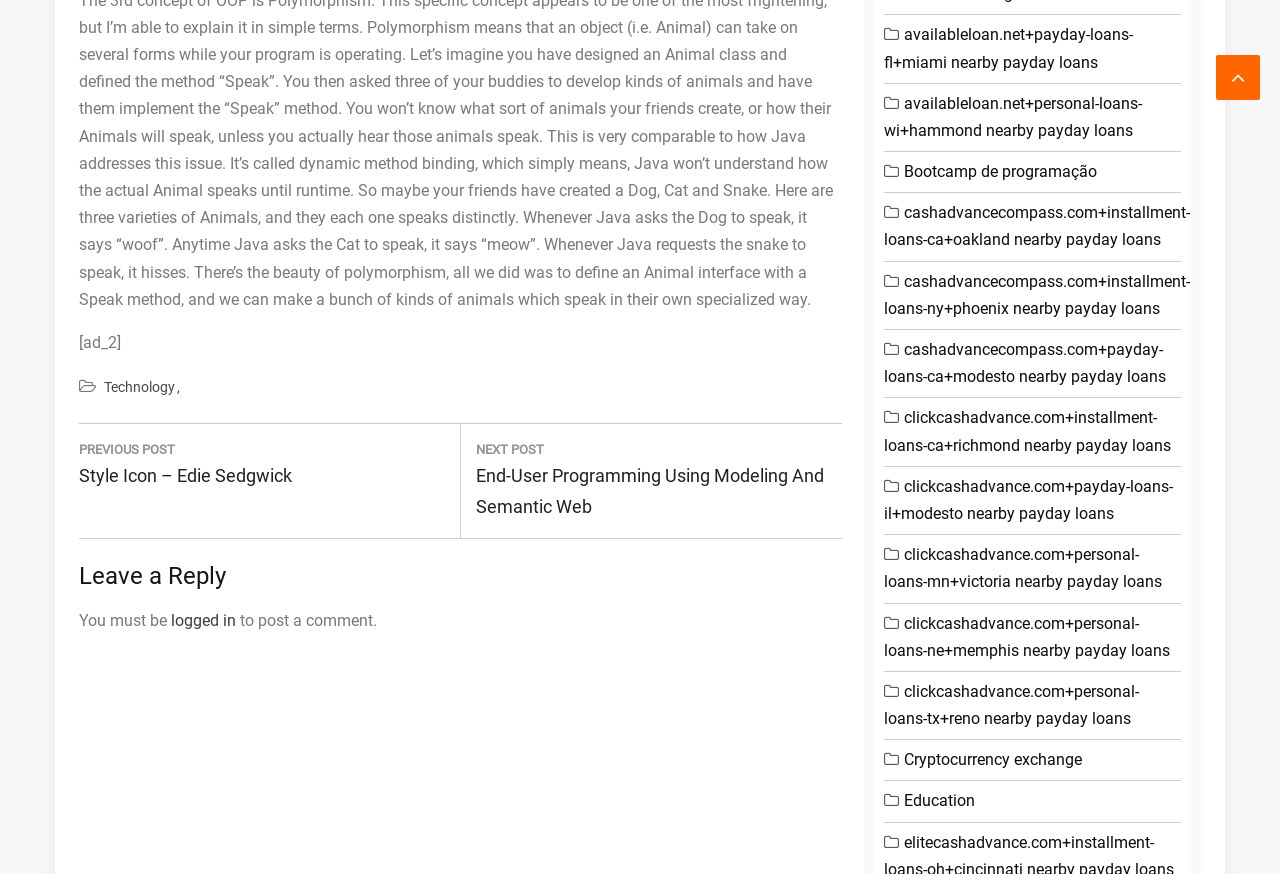Use a single word or phrase to respond to the question:
What type of links are available in the footer?

Technology and Posts